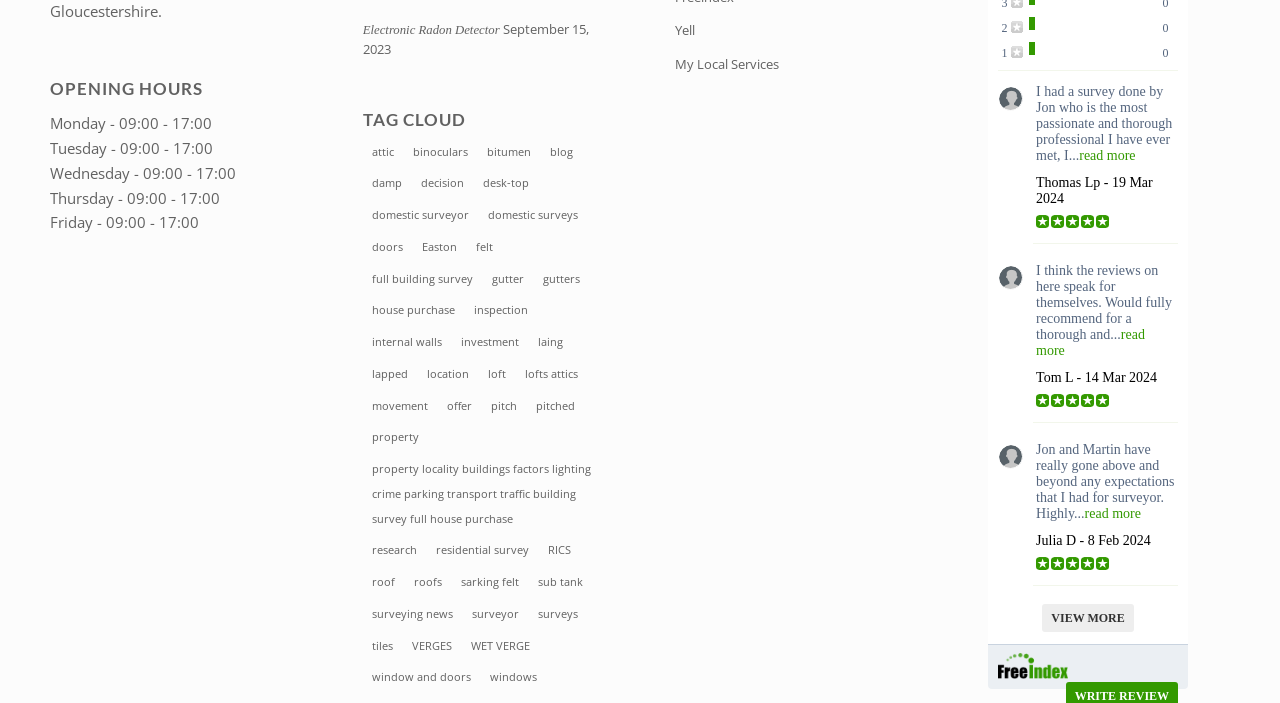Please locate the bounding box coordinates of the element's region that needs to be clicked to follow the instruction: "Click on Yell". The bounding box coordinates should be provided as four float numbers between 0 and 1, i.e., [left, top, right, bottom].

[0.528, 0.021, 0.717, 0.069]